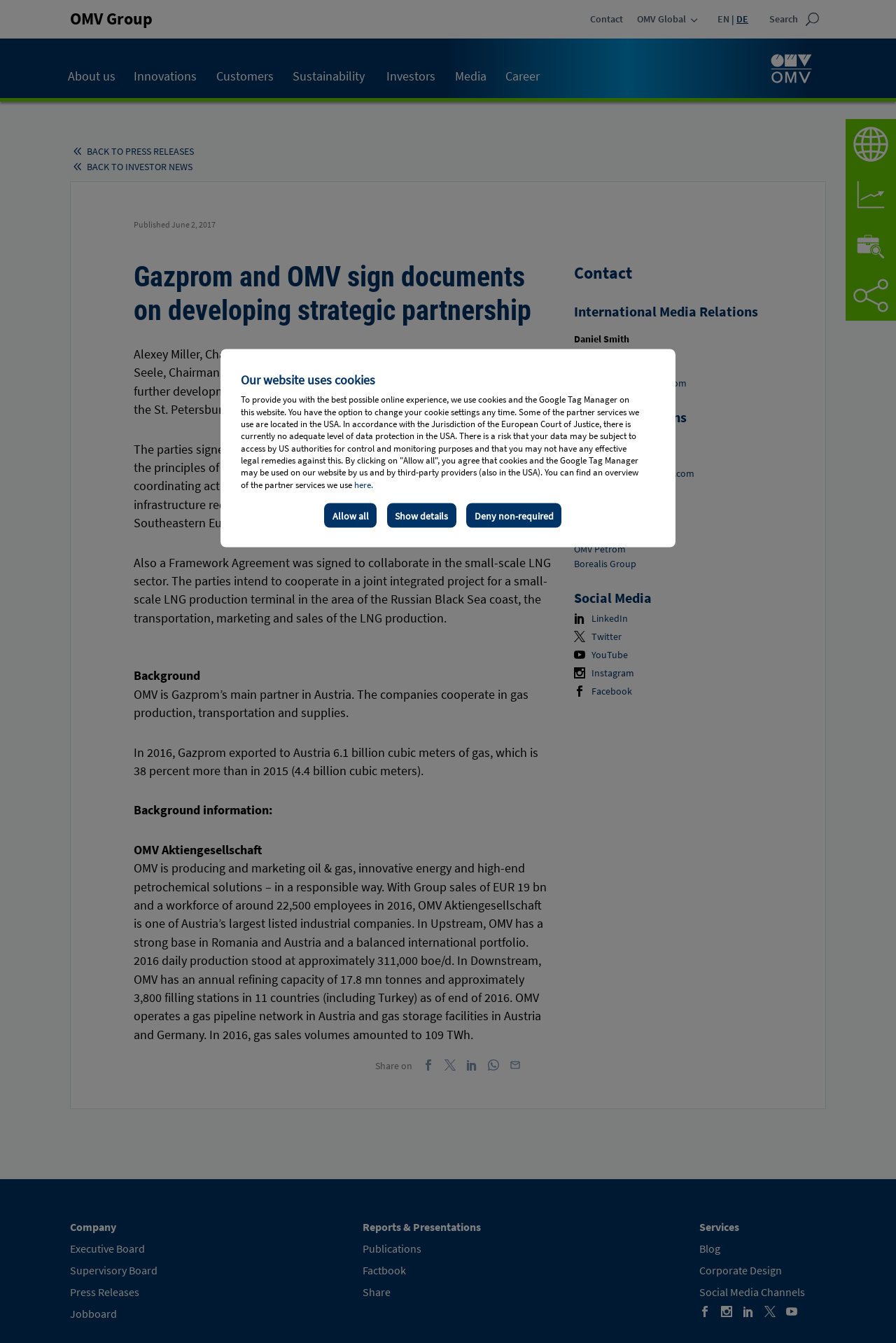Find the primary header on the webpage and provide its text.

Gazprom and OMV sign documents on developing strategic partnership